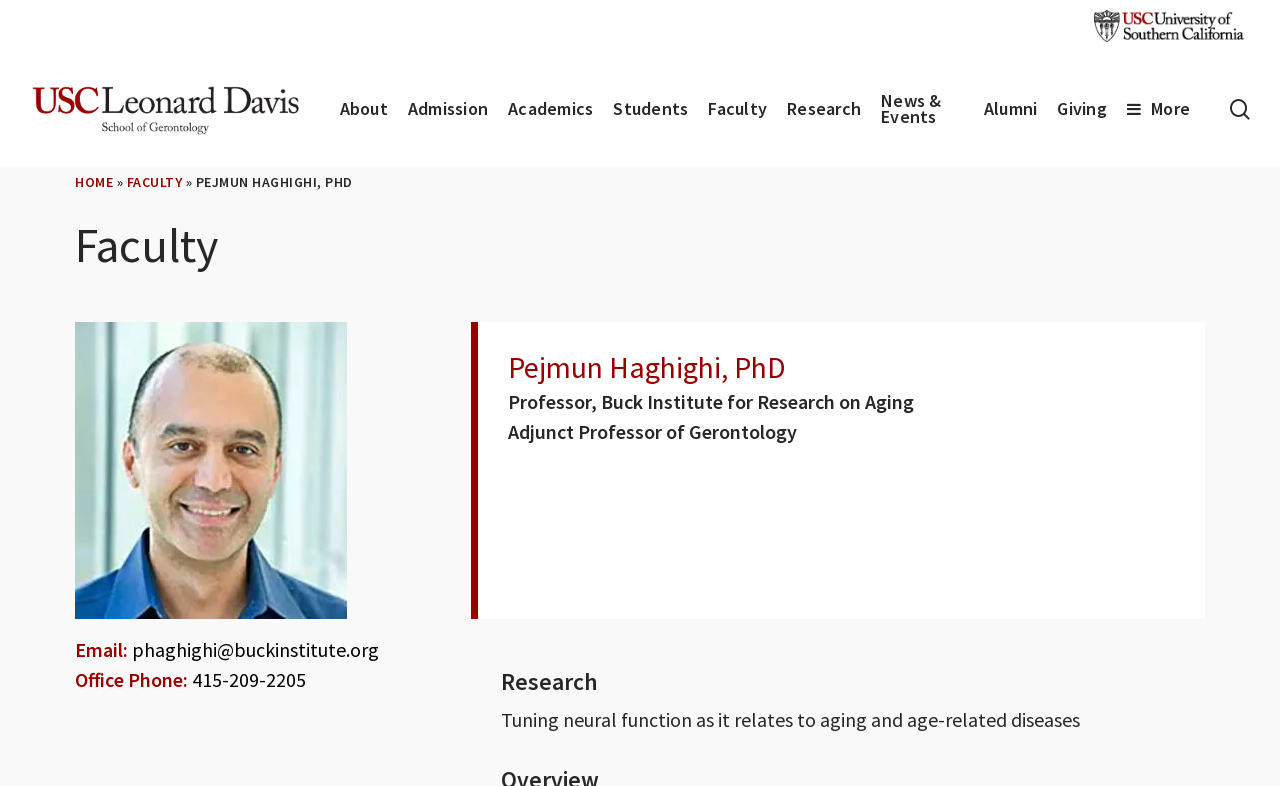What is the professor's email address?
From the image, provide a succinct answer in one word or a short phrase.

phaghighi@buckinstitute.org